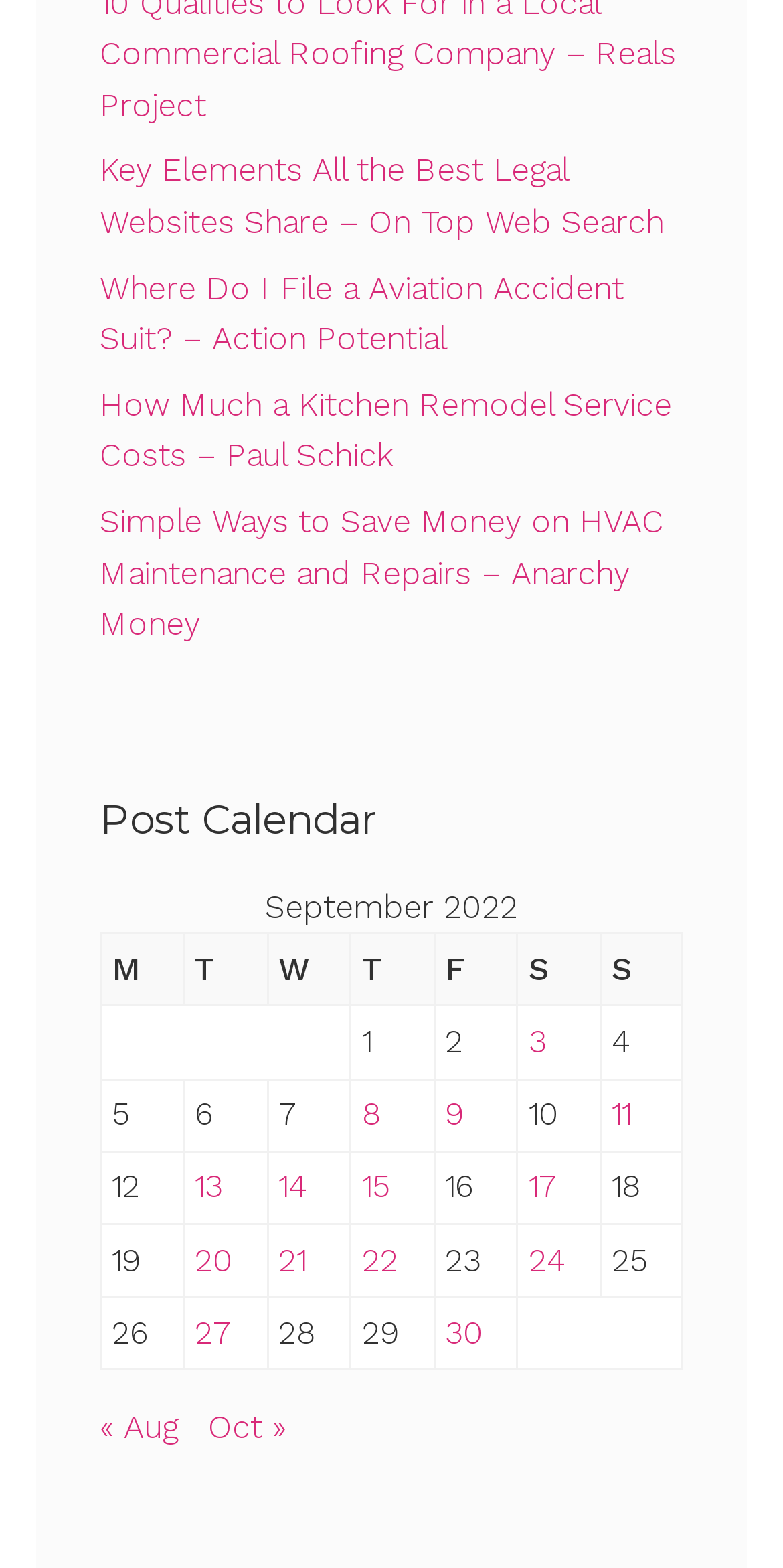Please identify the bounding box coordinates of the clickable area that will allow you to execute the instruction: "Go to the previous month".

[0.128, 0.898, 0.228, 0.923]